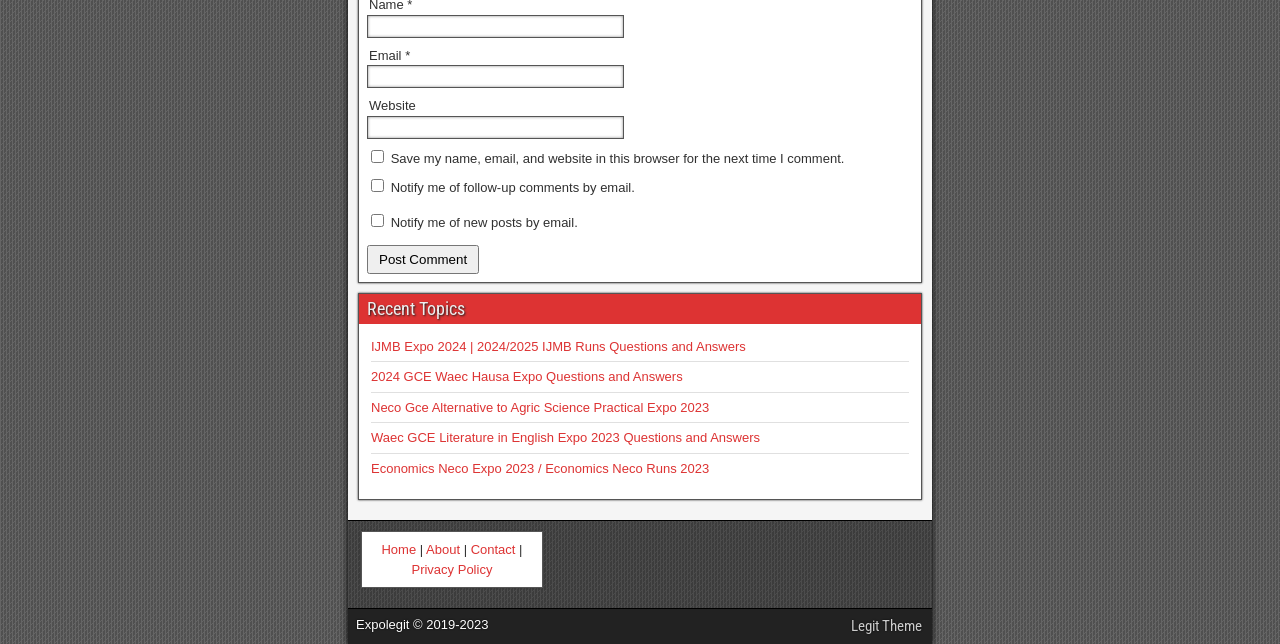Please answer the following question as detailed as possible based on the image: 
What is the purpose of the checkboxes?

The checkboxes are used to set preferences for commenting on the webpage. They allow users to choose whether to save their name, email, and website for future comments, and whether to receive notifications for follow-up comments or new posts by email.